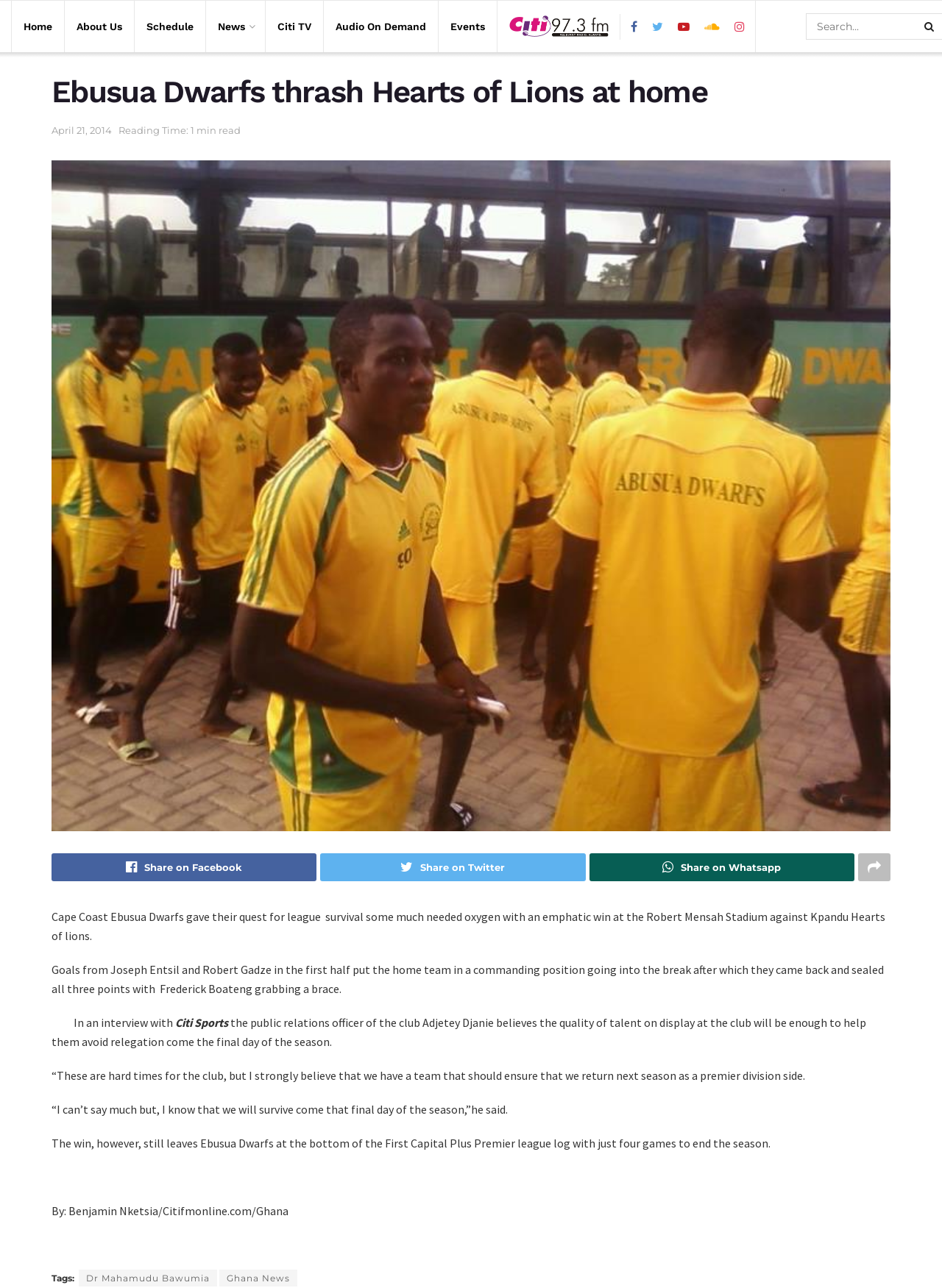Predict the bounding box for the UI component with the following description: "View More".

None